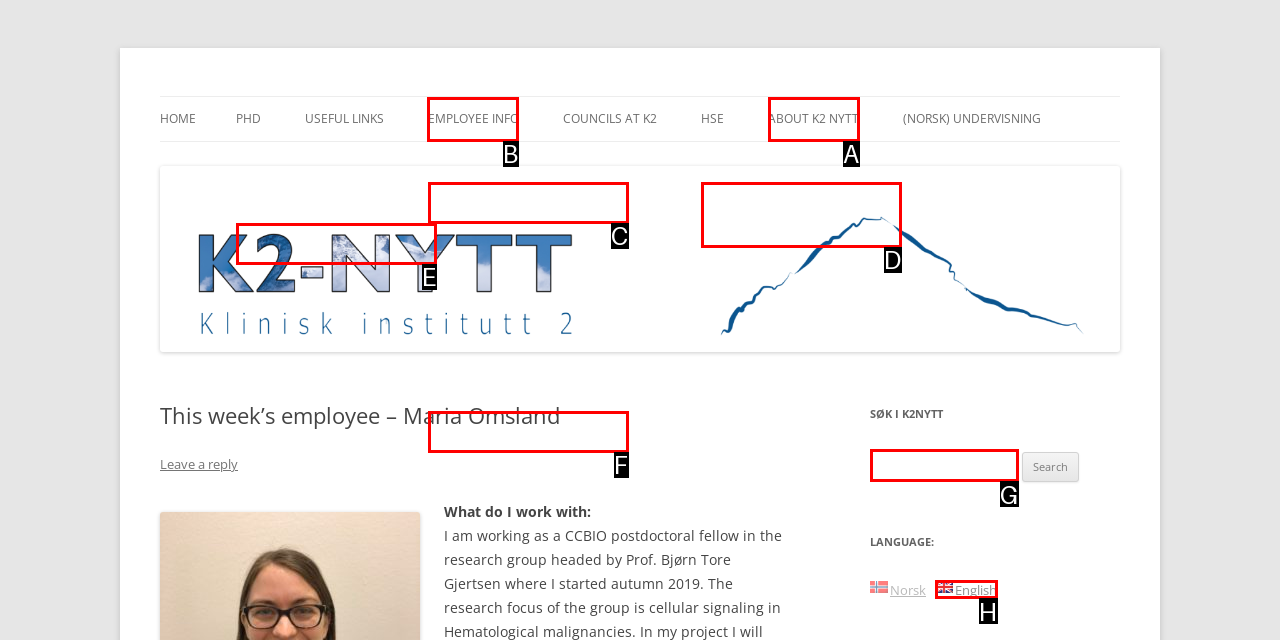Choose the correct UI element to click for this task: Go to EMPLOYEE INFO Answer using the letter from the given choices.

B